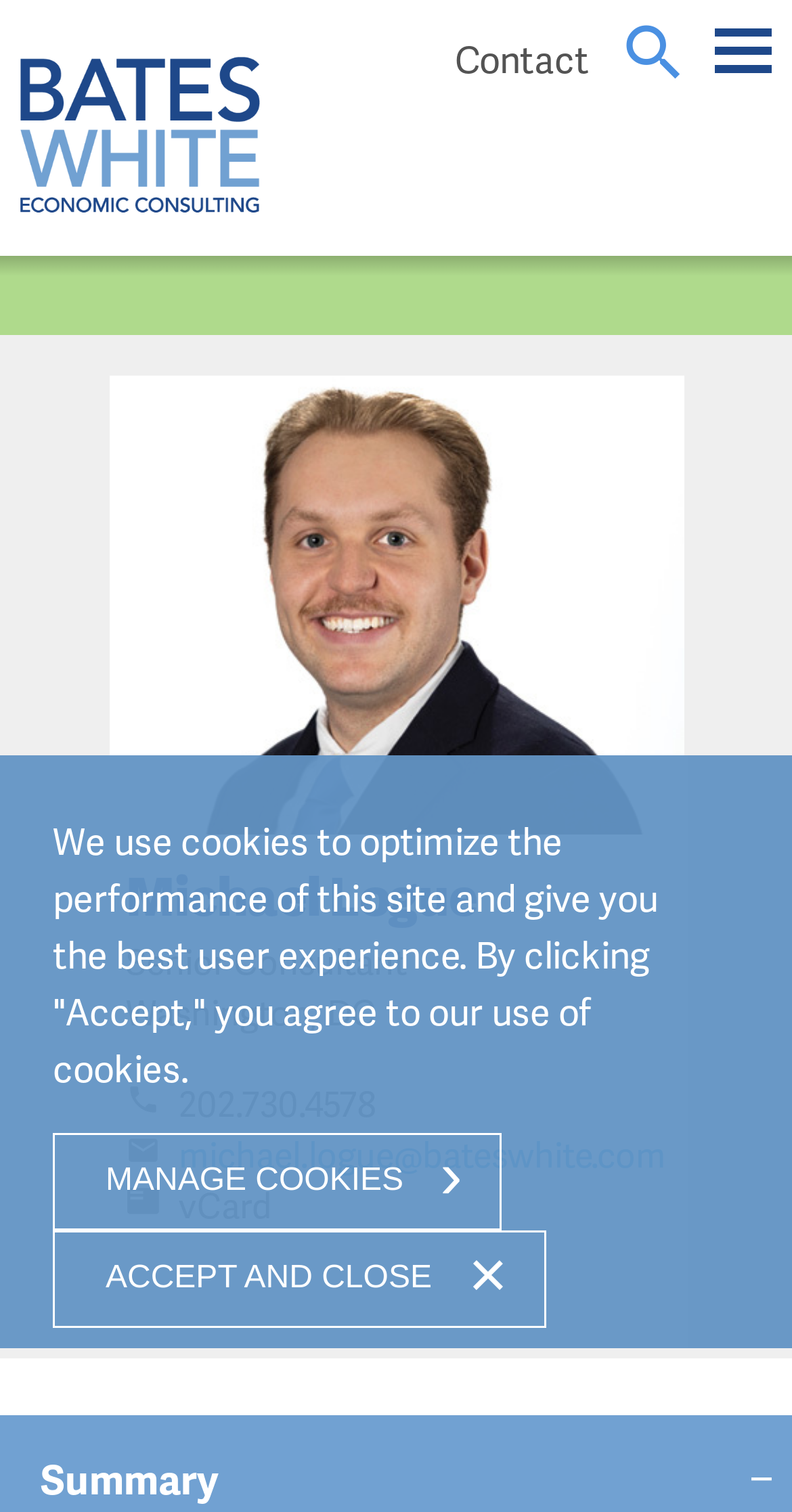Locate the bounding box coordinates of the element that should be clicked to fulfill the instruction: "Search the website".

[0.779, 0.011, 0.872, 0.059]